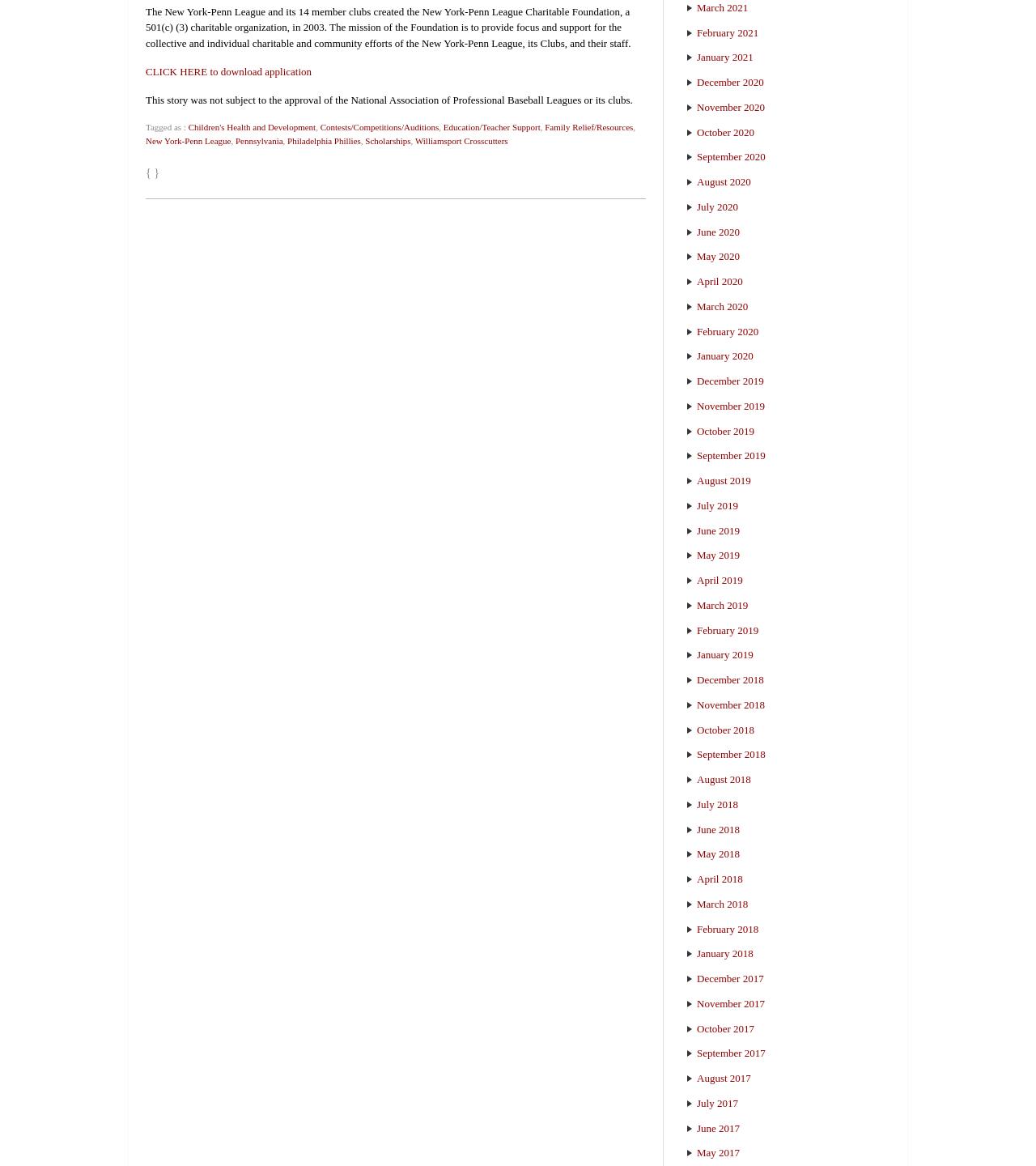Show the bounding box coordinates of the region that should be clicked to follow the instruction: "learn about Education/Teacher Support."

[0.428, 0.105, 0.522, 0.113]